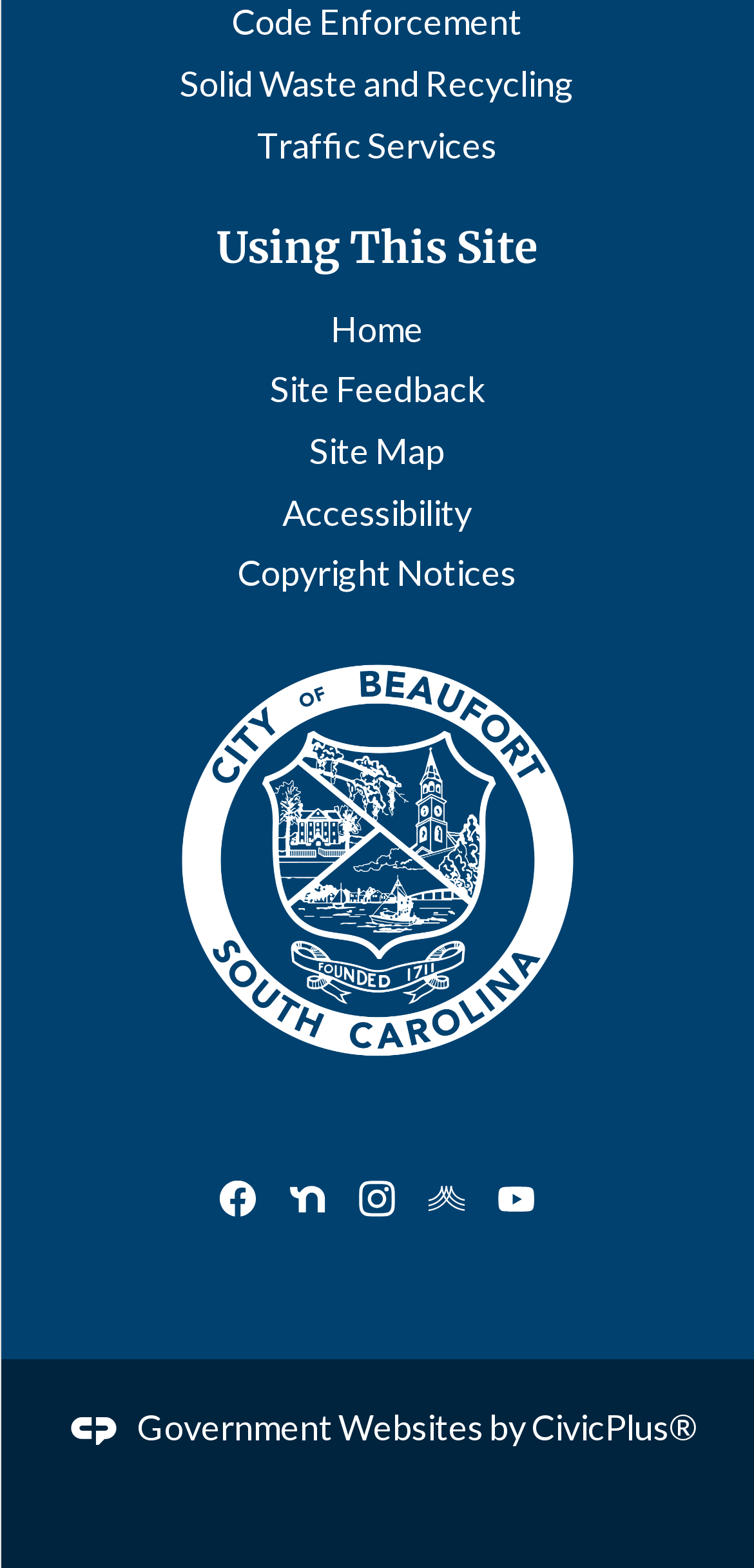Calculate the bounding box coordinates for the UI element based on the following description: "aria-label="Nextdoor graphic"". Ensure the coordinates are four float numbers between 0 and 1, i.e., [left, top, right, bottom].

[0.382, 0.751, 0.433, 0.778]